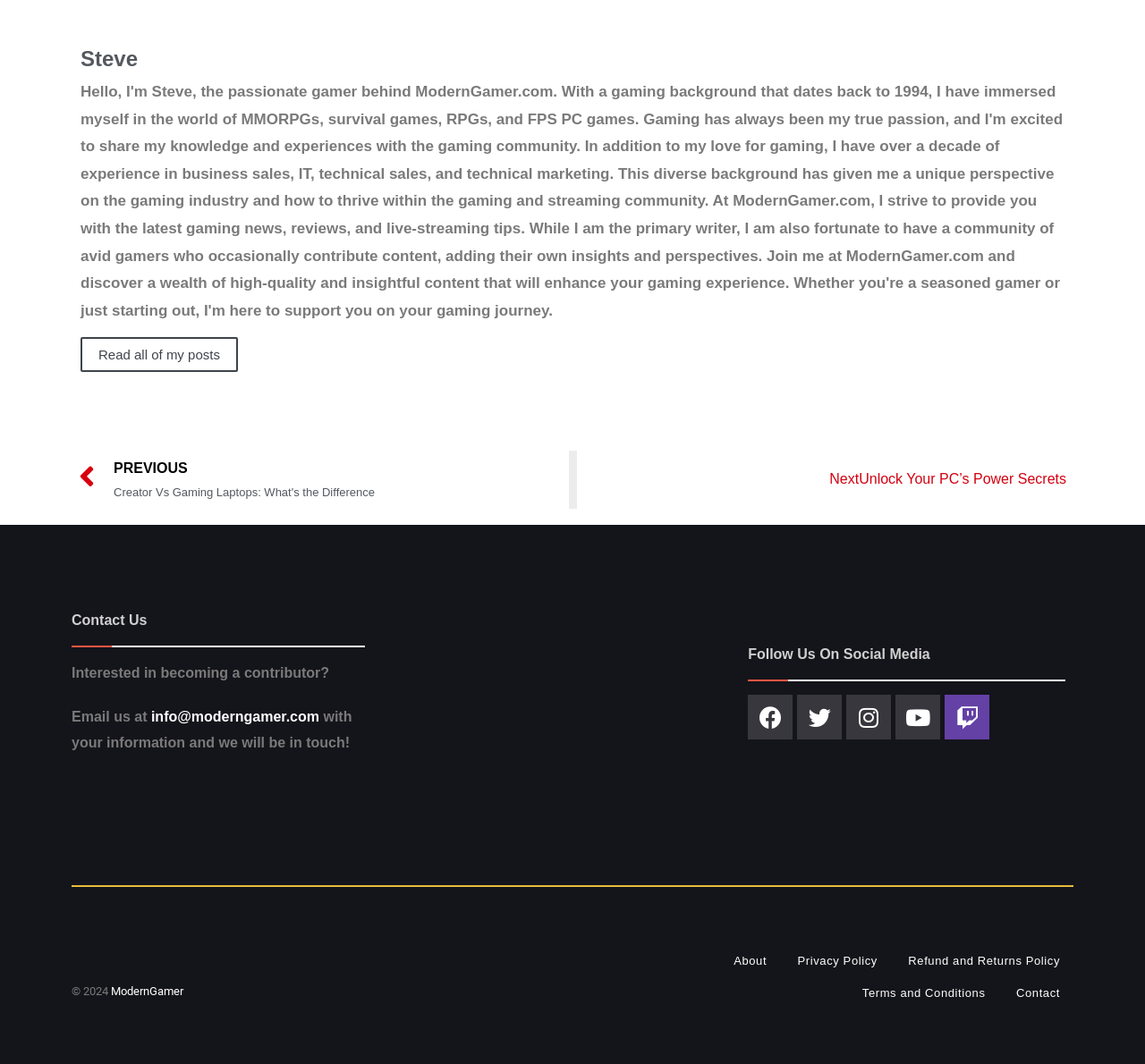Please locate the bounding box coordinates of the element's region that needs to be clicked to follow the instruction: "Contact us via email". The bounding box coordinates should be provided as four float numbers between 0 and 1, i.e., [left, top, right, bottom].

[0.132, 0.666, 0.279, 0.681]